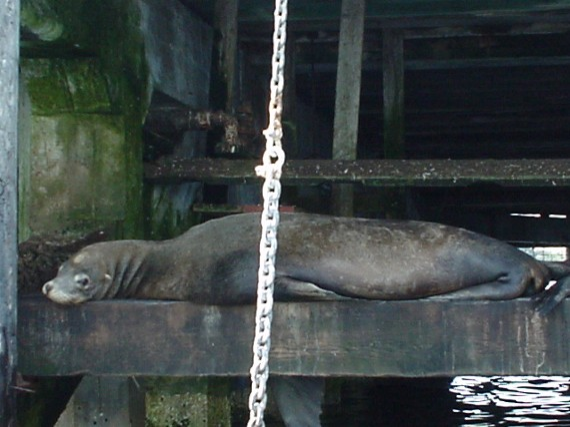Provide a short, one-word or phrase answer to the question below:
What is growing on the wood?

Moss and marine growth